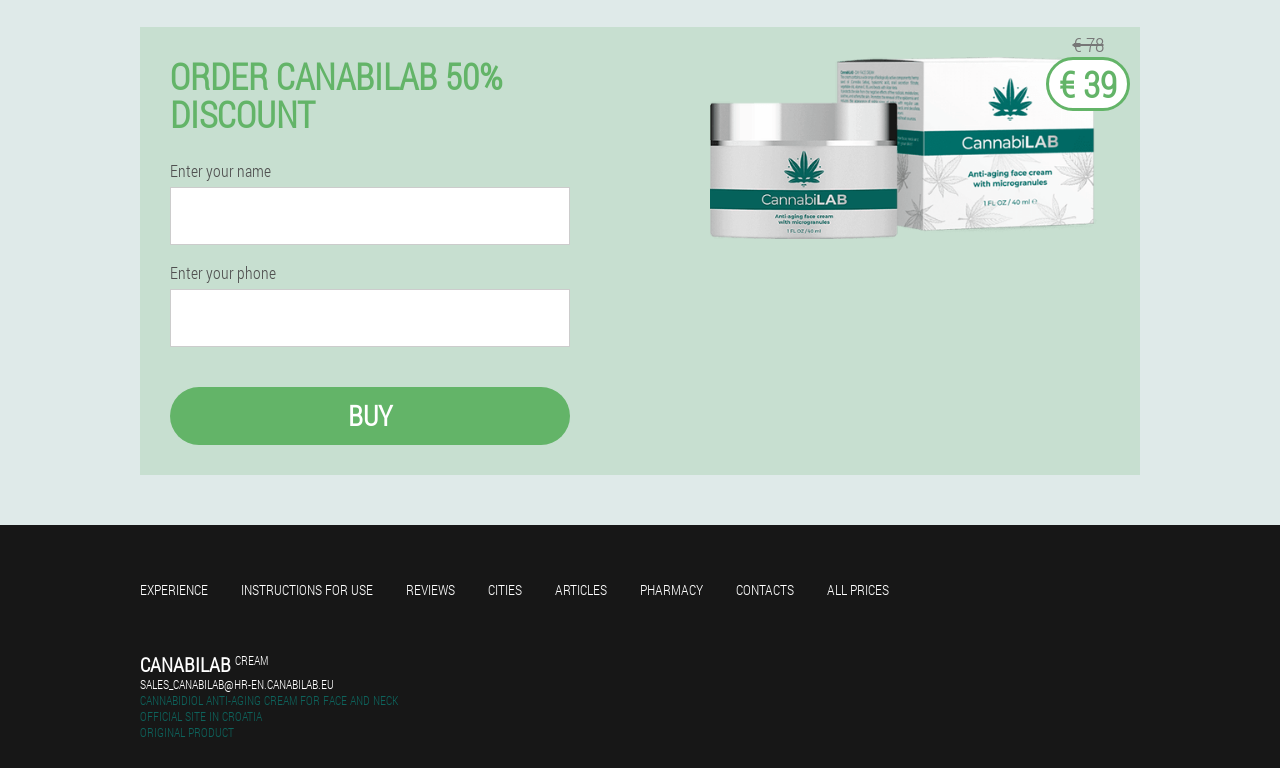What is the discount percentage for Canabilab?
Answer the question with a detailed and thorough explanation.

The discount percentage can be found in the heading 'ORDER CANABILAB 50% DISCOUNT' at the top of the webpage.